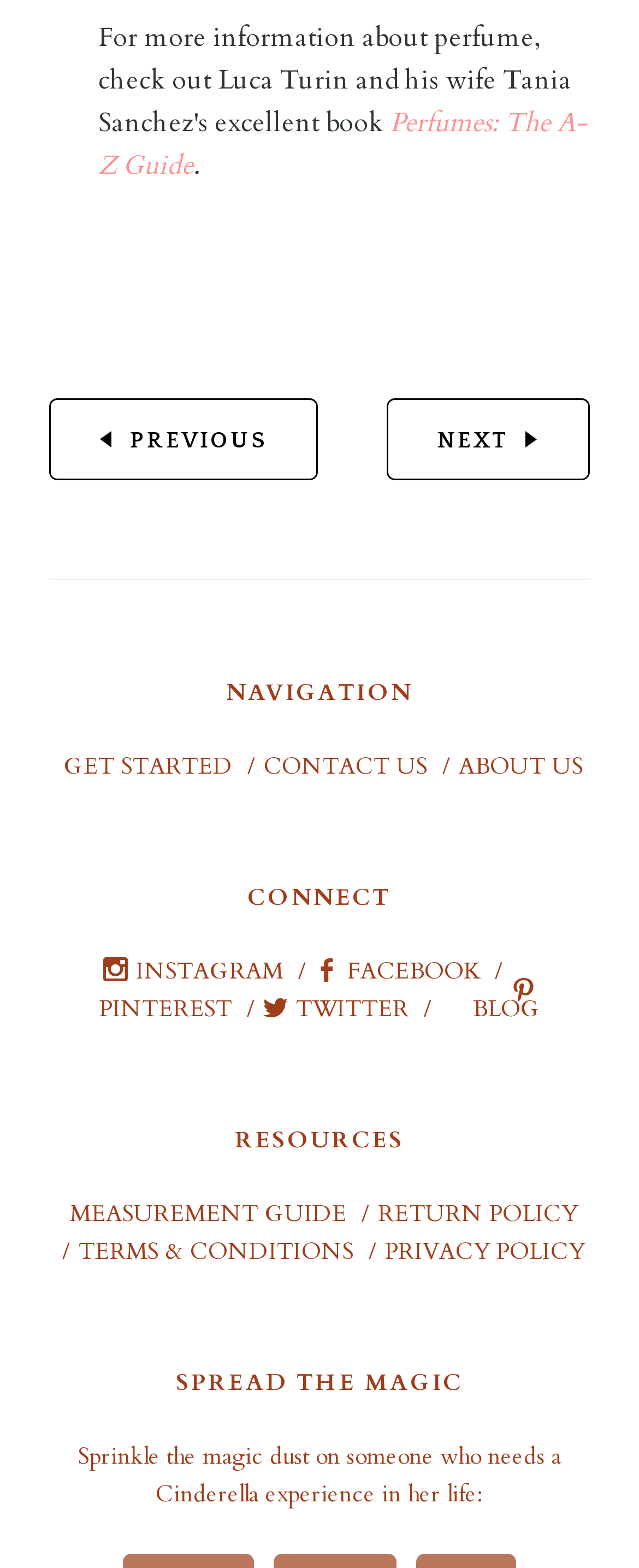Please determine the bounding box coordinates of the element to click on in order to accomplish the following task: "Visit the Instagram page". Ensure the coordinates are four float numbers ranging from 0 to 1, i.e., [left, top, right, bottom].

[0.162, 0.609, 0.444, 0.629]